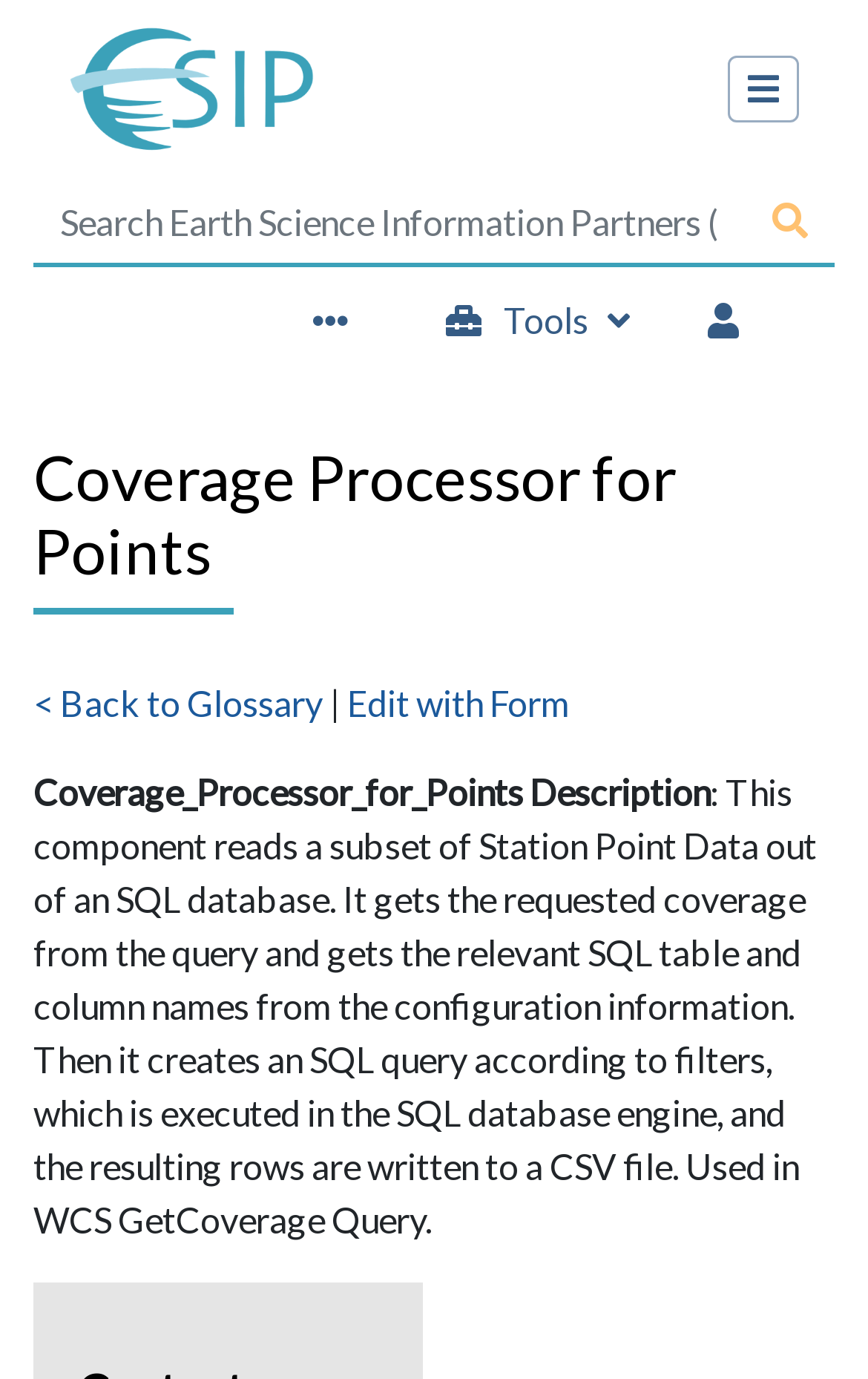Determine the bounding box coordinates of the clickable element to complete this instruction: "Edit with Form". Provide the coordinates in the format of four float numbers between 0 and 1, [left, top, right, bottom].

[0.4, 0.495, 0.656, 0.526]